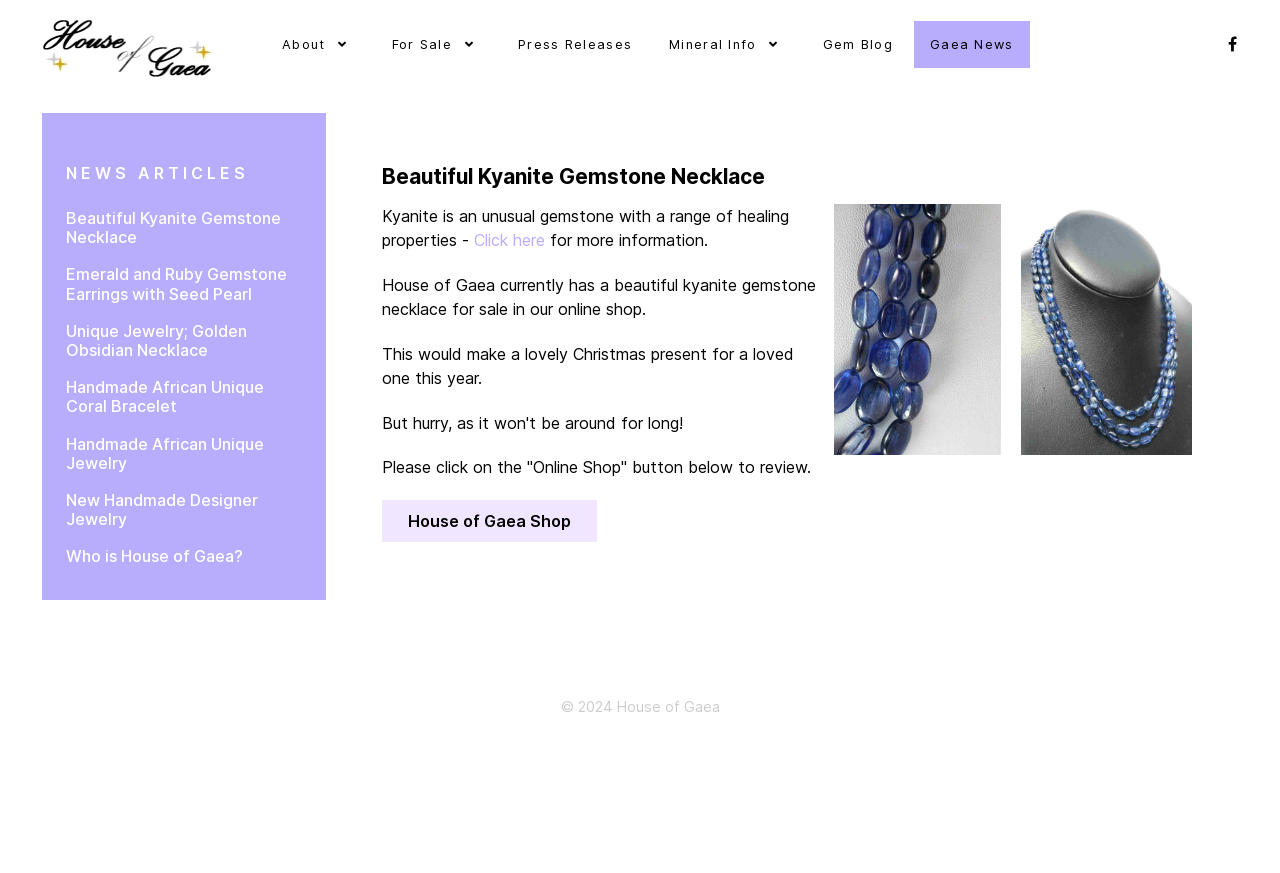Could you specify the bounding box coordinates for the clickable section to complete the following instruction: "Click on the 'House of Gaea Shop' button"?

[0.298, 0.573, 0.466, 0.621]